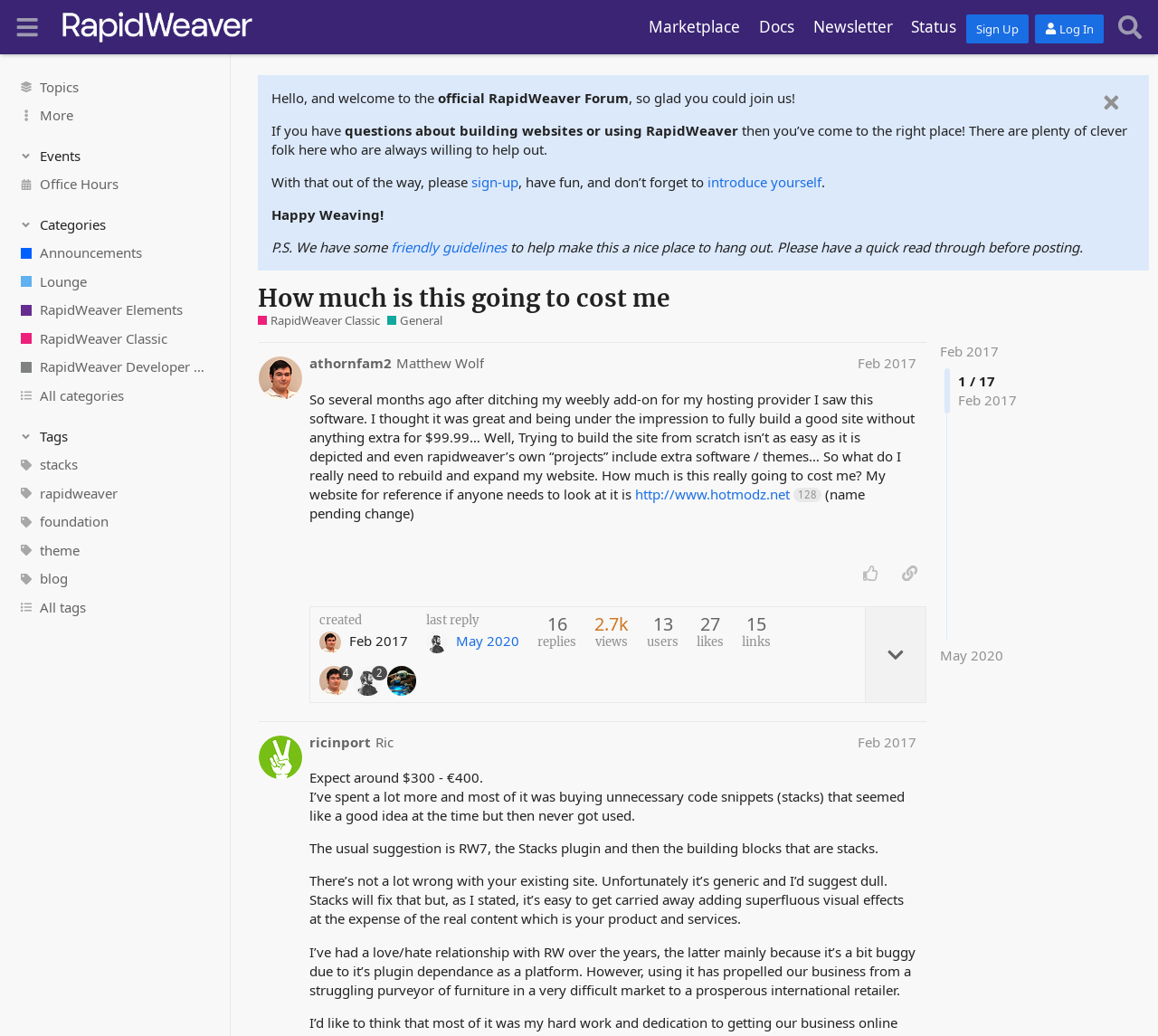Please identify the bounding box coordinates of the region to click in order to complete the task: "View the 'RapidWeaver Forum' link". The coordinates must be four float numbers between 0 and 1, specified as [left, top, right, bottom].

[0.051, 0.009, 0.22, 0.044]